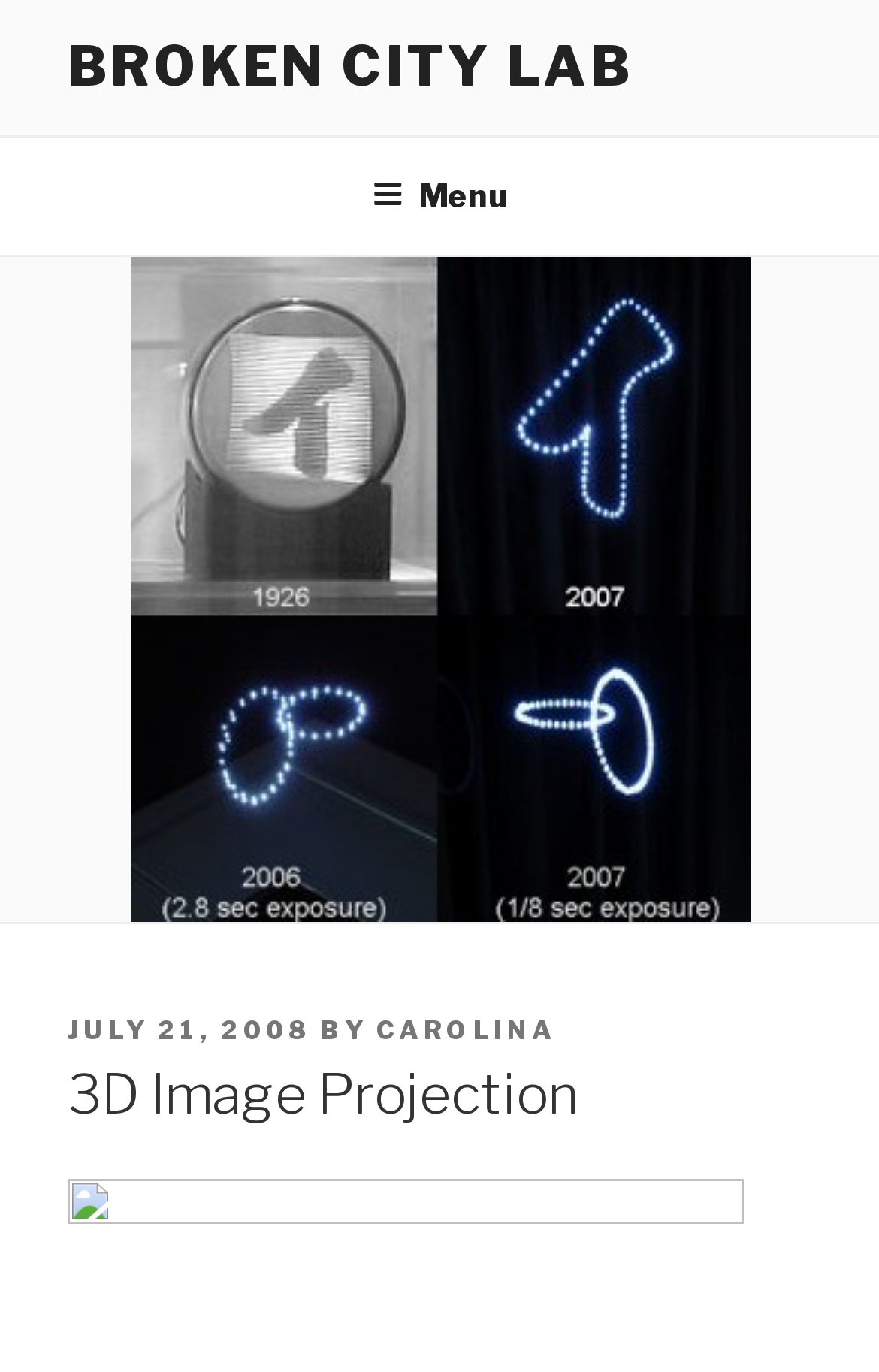Provide an in-depth caption for the webpage.

The webpage is about 3D Image Projection, specifically related to Broken City Lab. At the top-left corner, there is a link to "BROKEN CITY LAB". Below it, a navigation menu labeled "Top Menu" spans the entire width of the page. Within this menu, a button labeled "Menu" is located roughly in the middle, which can be expanded to reveal more options.

Further down, a header section contains several elements. On the left side, there is a static text "POSTED ON", followed by a link to a specific date, "JULY 21, 2008", which also has a time element associated with it. Next to the date, there is a static text "BY", and then a link to the author's name, "CAROLINA". 

On the right side of the header section, there is a heading element titled "3D Image Projection", which is likely the main title of the webpage. Overall, the webpage appears to be a blog post or article about 3D image projection, with metadata about the post's date and author.